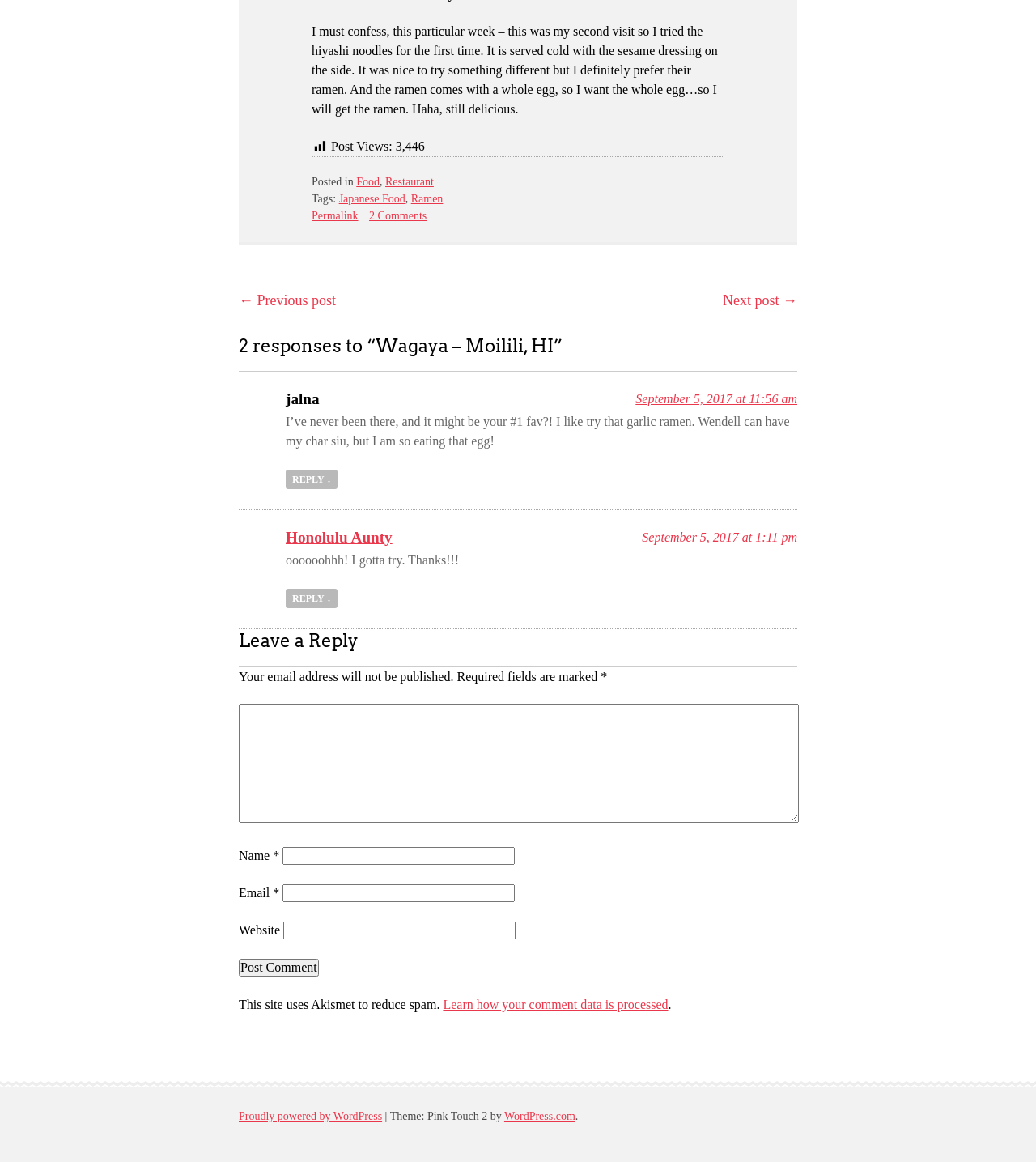Determine the bounding box coordinates of the clickable element to complete this instruction: "Reply to jalna". Provide the coordinates in the format of four float numbers between 0 and 1, [left, top, right, bottom].

[0.276, 0.404, 0.326, 0.421]